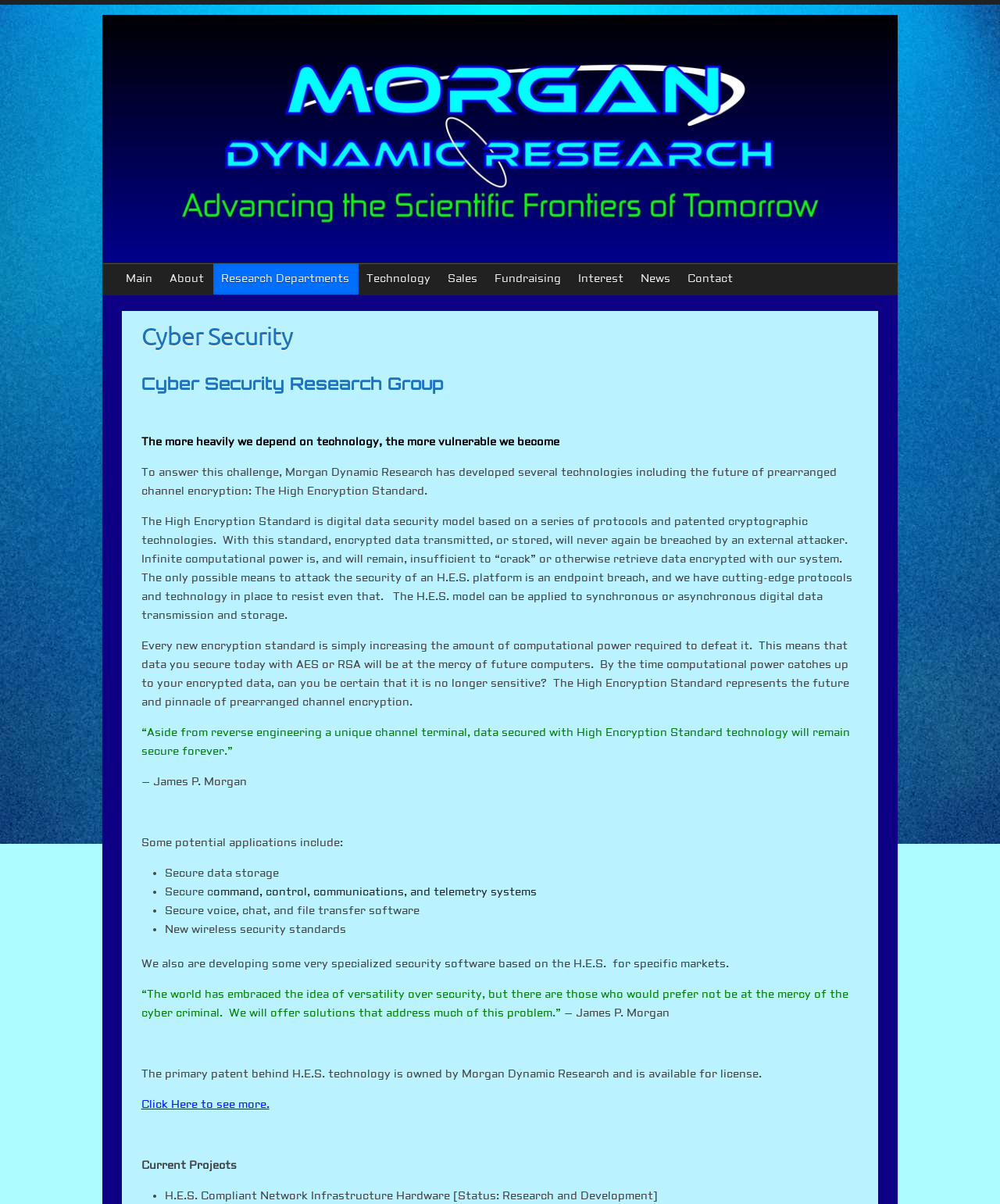How many potential applications of High Encryption Standard are listed?
Refer to the image and answer the question using a single word or phrase.

4